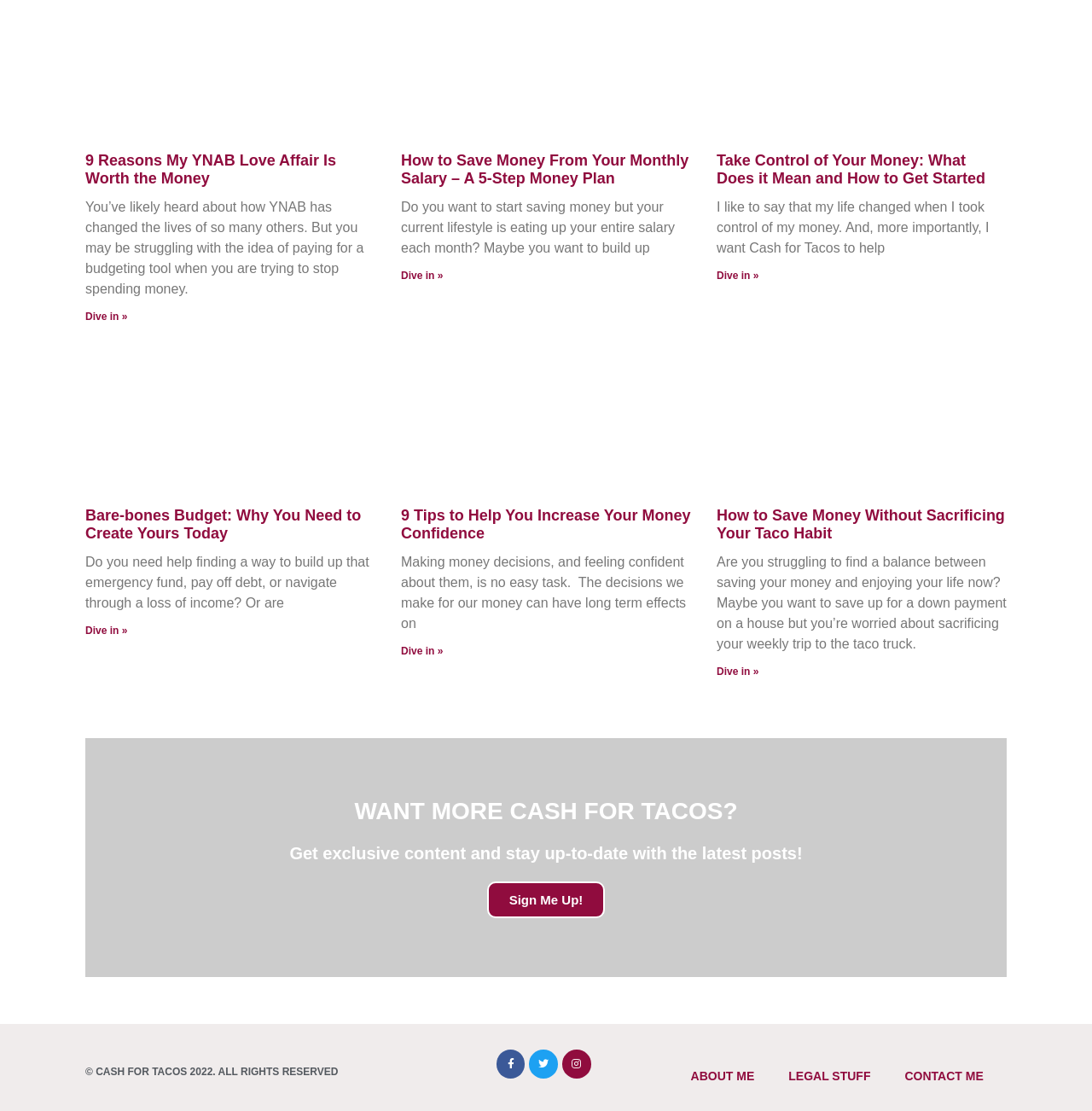Locate the bounding box coordinates of the area you need to click to fulfill this instruction: 'Dive into the 5-step money plan'. The coordinates must be in the form of four float numbers ranging from 0 to 1: [left, top, right, bottom].

[0.367, 0.242, 0.406, 0.253]